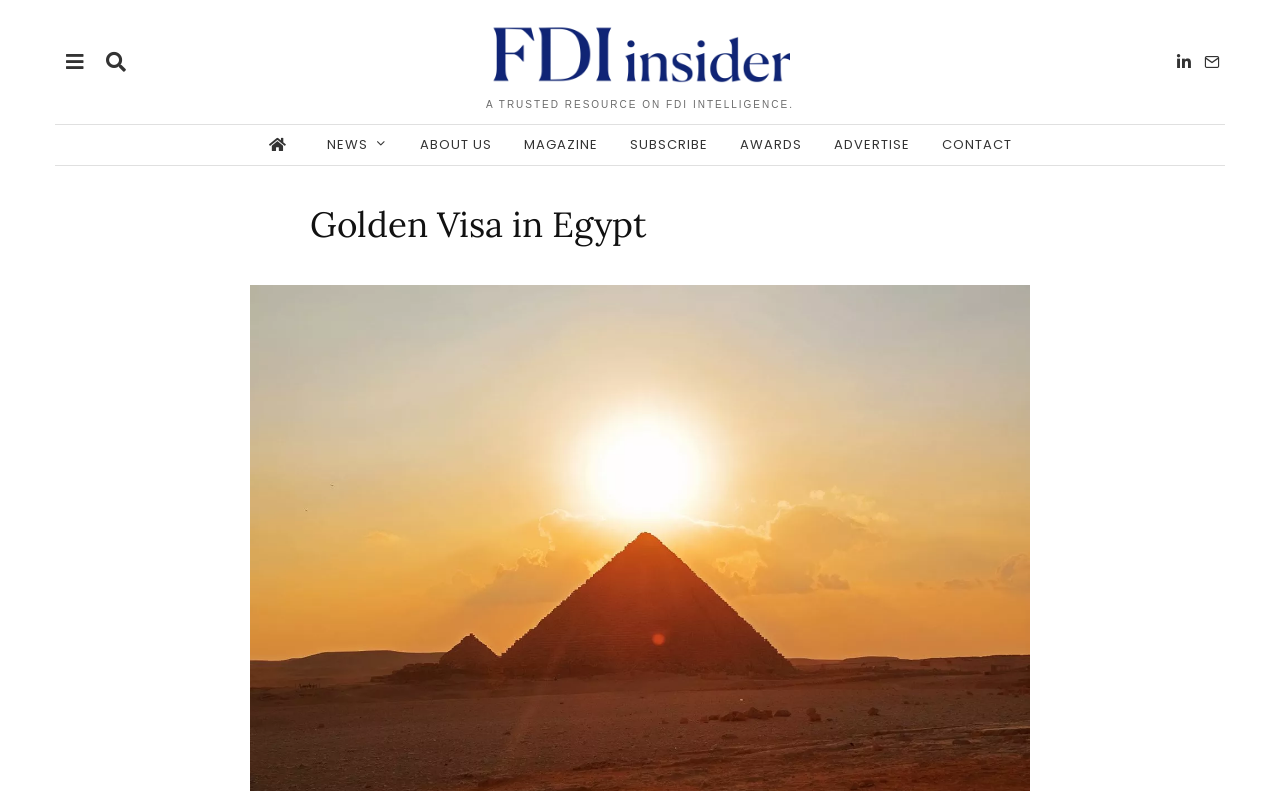Please determine the bounding box coordinates of the element's region to click in order to carry out the following instruction: "Click on the ABOUT US link". The coordinates should be four float numbers between 0 and 1, i.e., [left, top, right, bottom].

[0.317, 0.158, 0.395, 0.209]